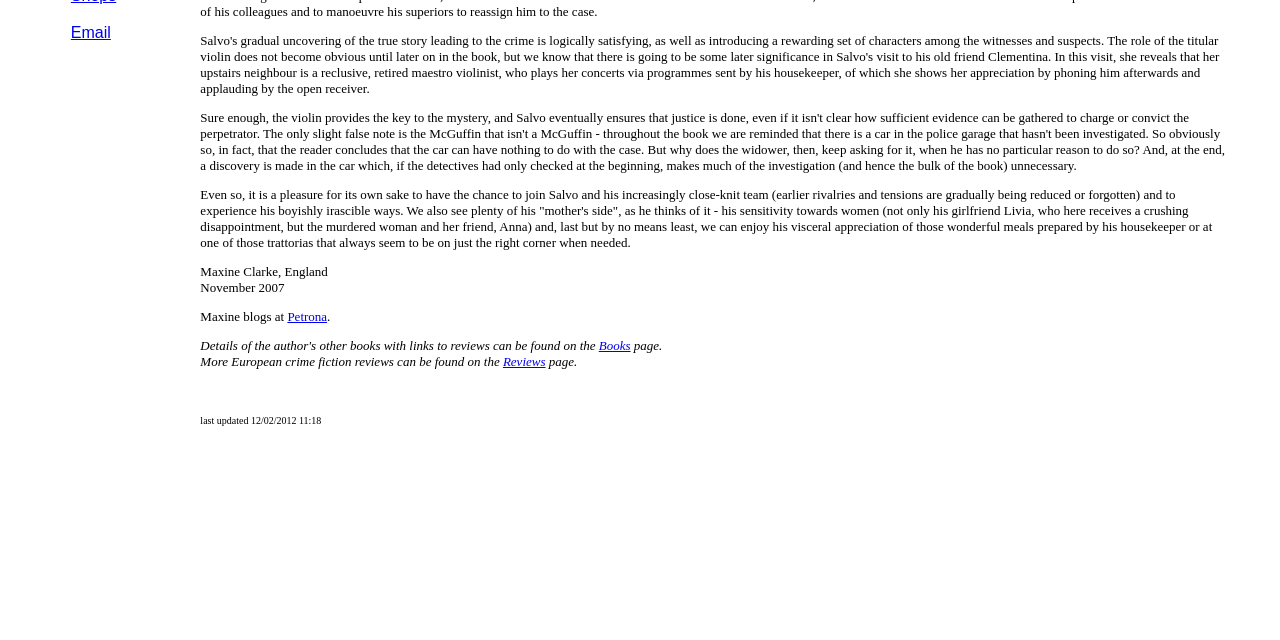Determine the bounding box for the UI element described here: "Petrona".

[0.225, 0.483, 0.256, 0.507]